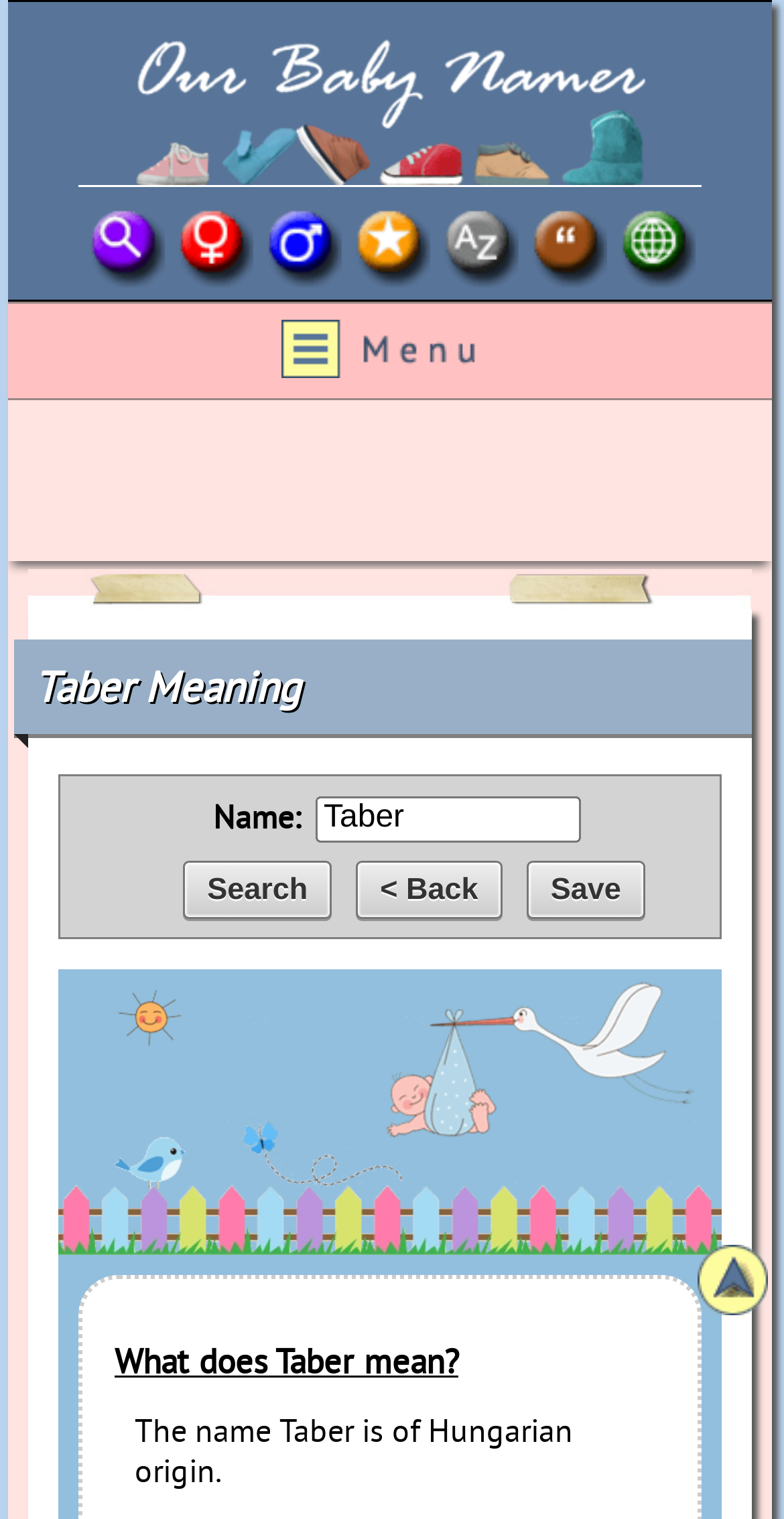Please find the bounding box coordinates of the element that needs to be clicked to perform the following instruction: "Click the Search button". The bounding box coordinates should be four float numbers between 0 and 1, represented as [left, top, right, bottom].

[0.233, 0.567, 0.423, 0.605]